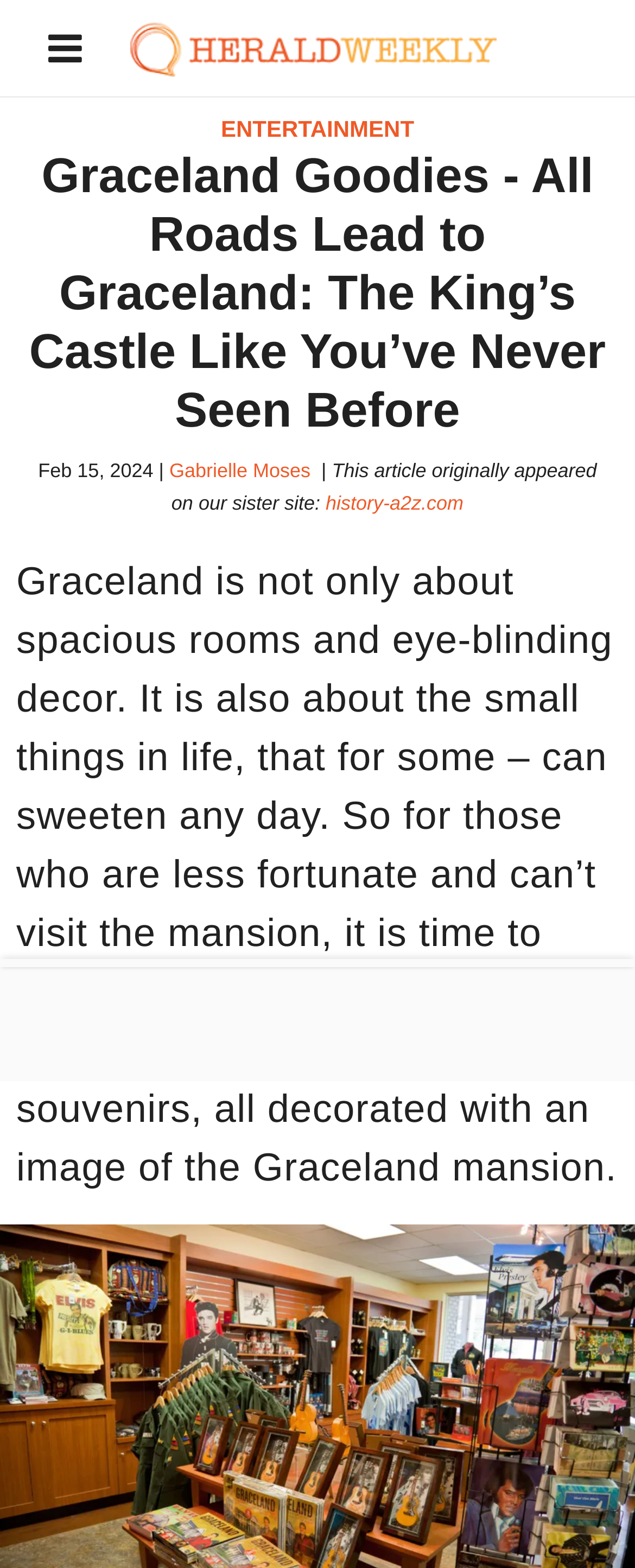Refer to the image and answer the question with as much detail as possible: What is Graceland offering to those who can't visit the mansion?

I found the answer by reading the static text element that describes what Graceland offers to those who can't visit the mansion, which is 'Graceland offers so many souvenirs, all decorated with an image of the Graceland mansion'.